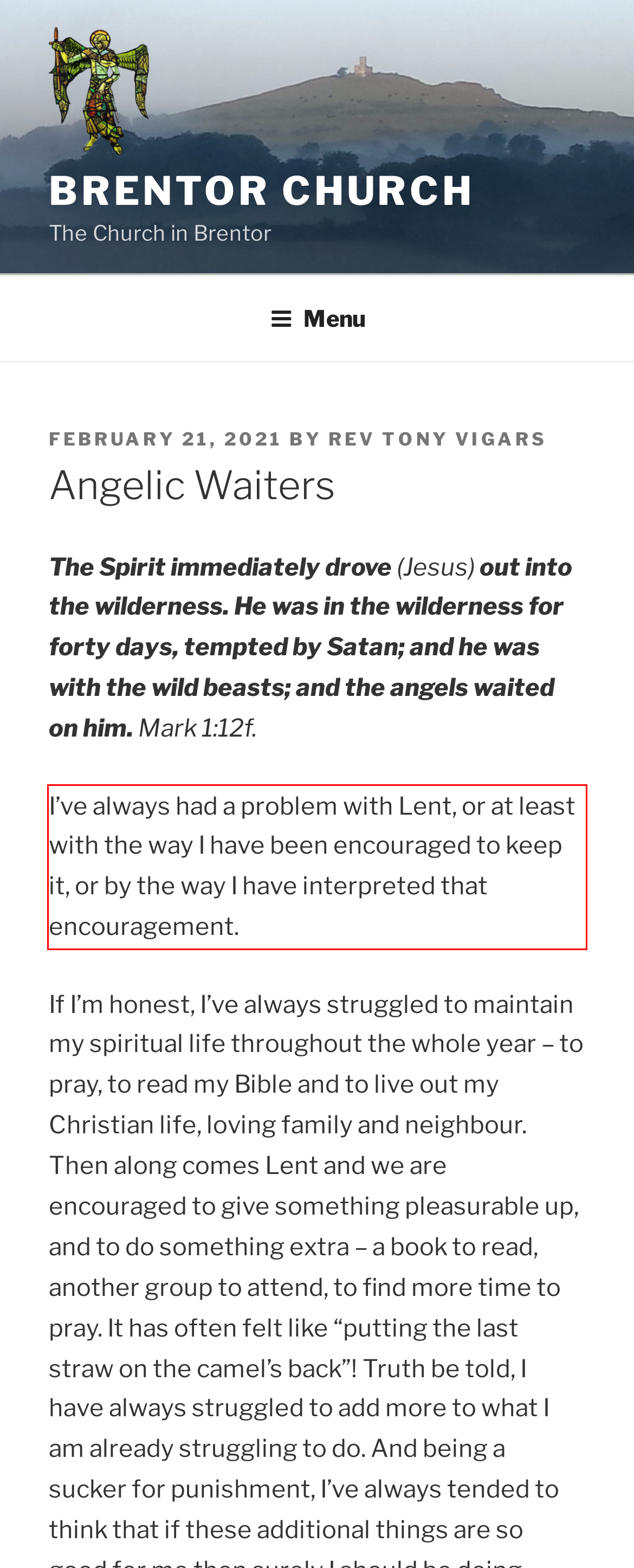Using the provided screenshot of a webpage, recognize the text inside the red rectangle bounding box by performing OCR.

I’ve always had a problem with Lent, or at least with the way I have been encouraged to keep it, or by the way I have interpreted that encouragement.